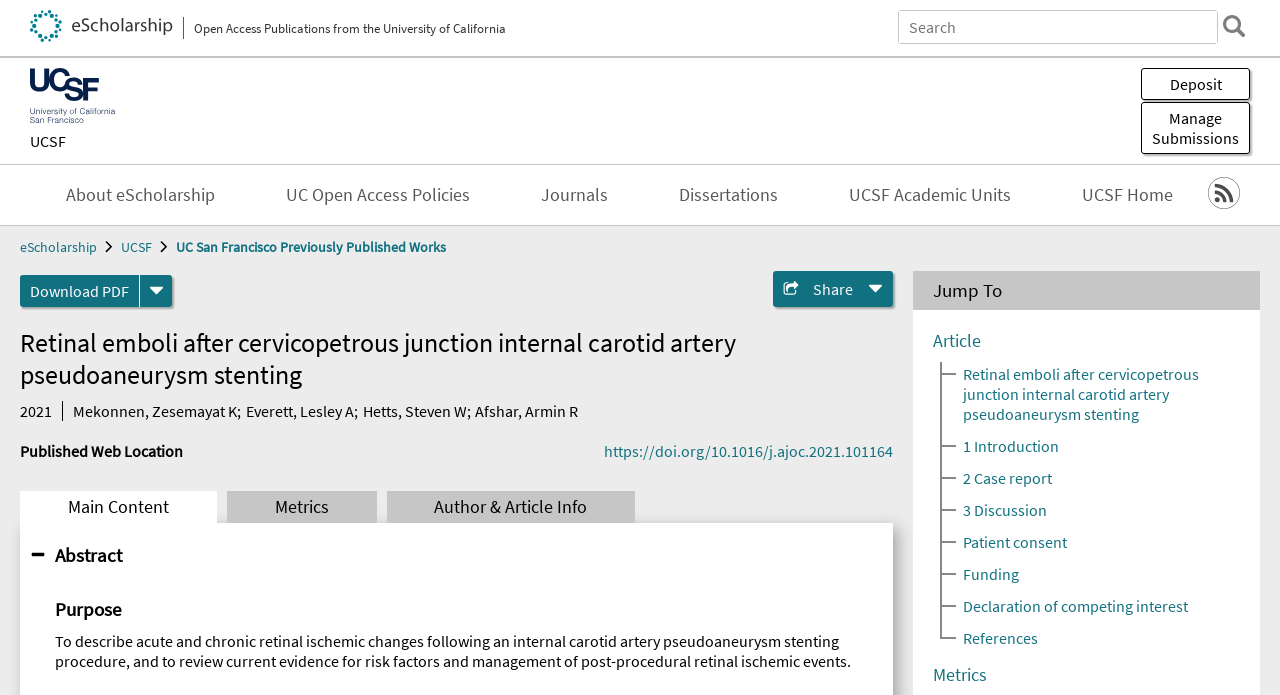Provide a brief response to the question using a single word or phrase: 
Who are the authors of the article?

Mekonnen, Everett, Hetts, Afshar